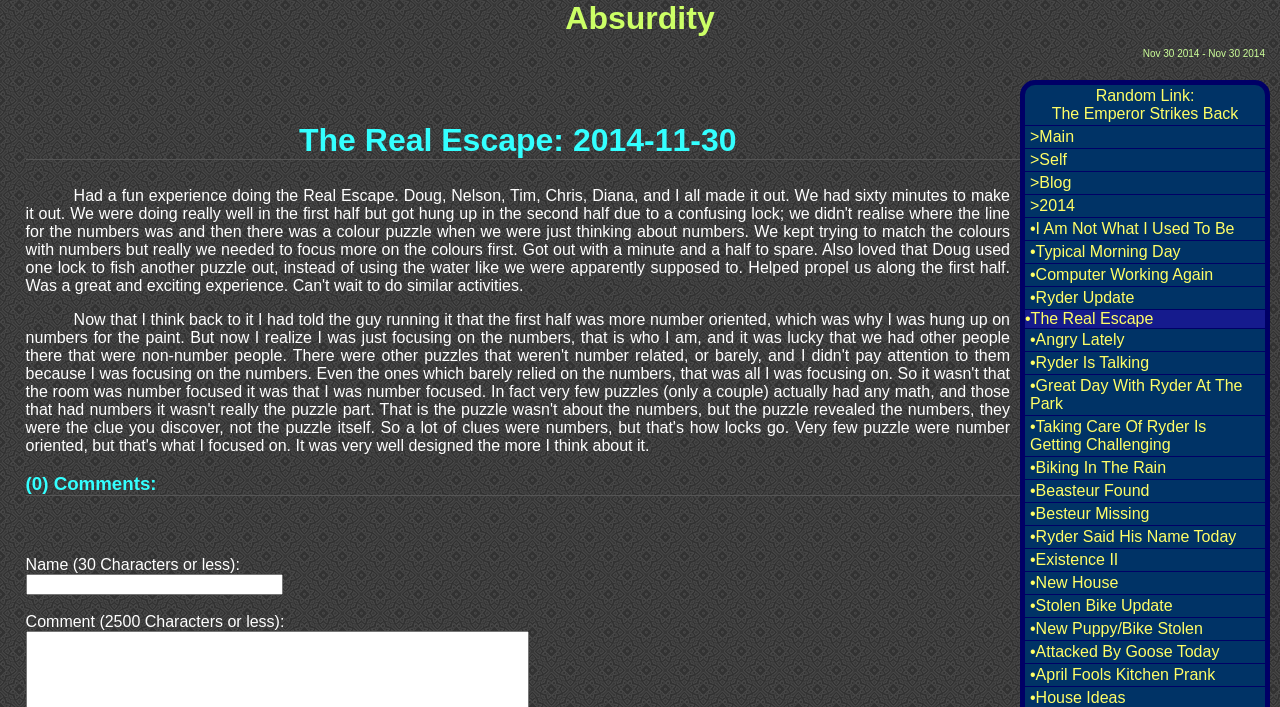Given the element description "•Typical Morning Day", identify the bounding box of the corresponding UI element.

[0.801, 0.341, 0.988, 0.373]